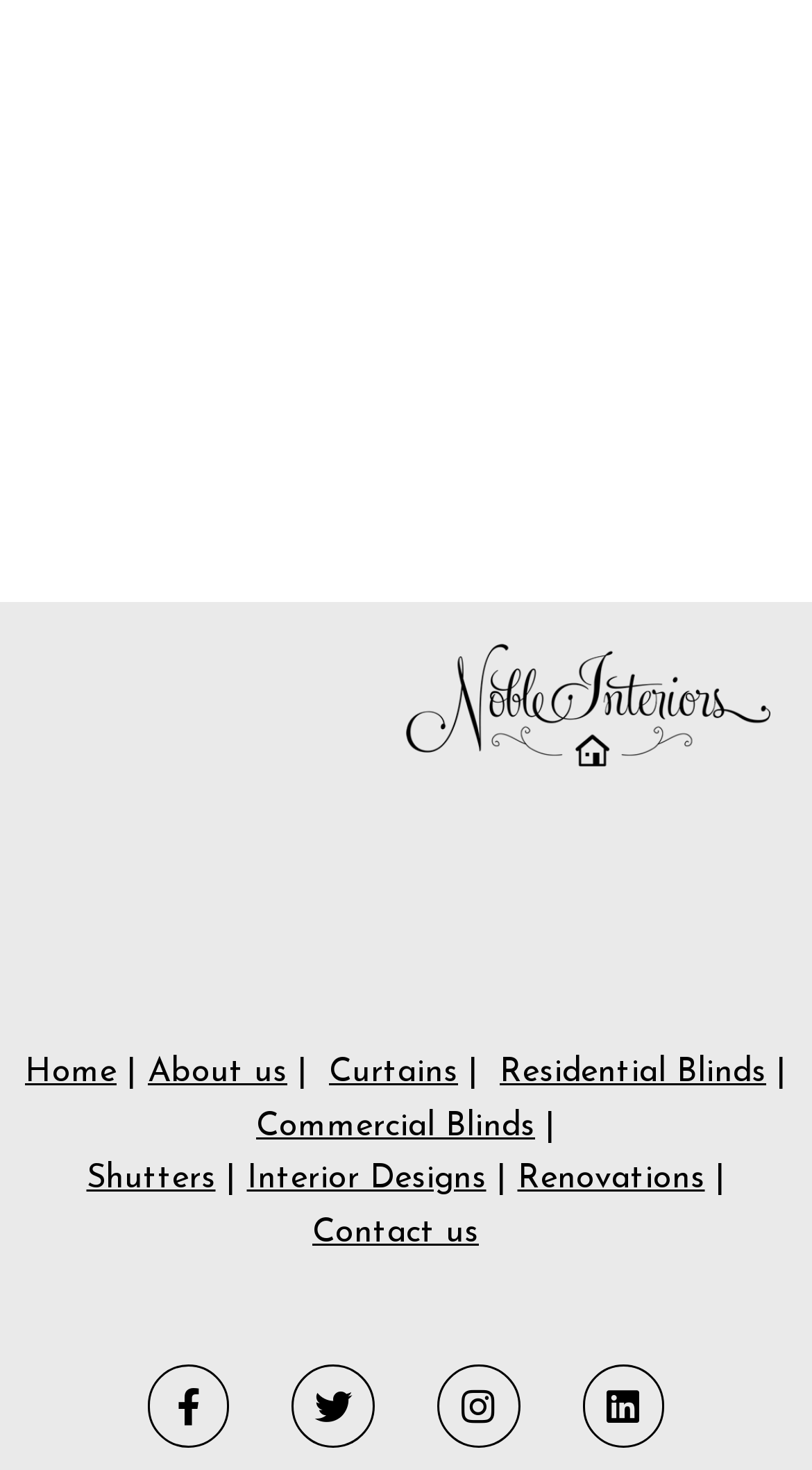Locate the bounding box coordinates of the clickable element to fulfill the following instruction: "follow on Facebook". Provide the coordinates as four float numbers between 0 and 1 in the format [left, top, right, bottom].

[0.182, 0.929, 0.283, 0.985]